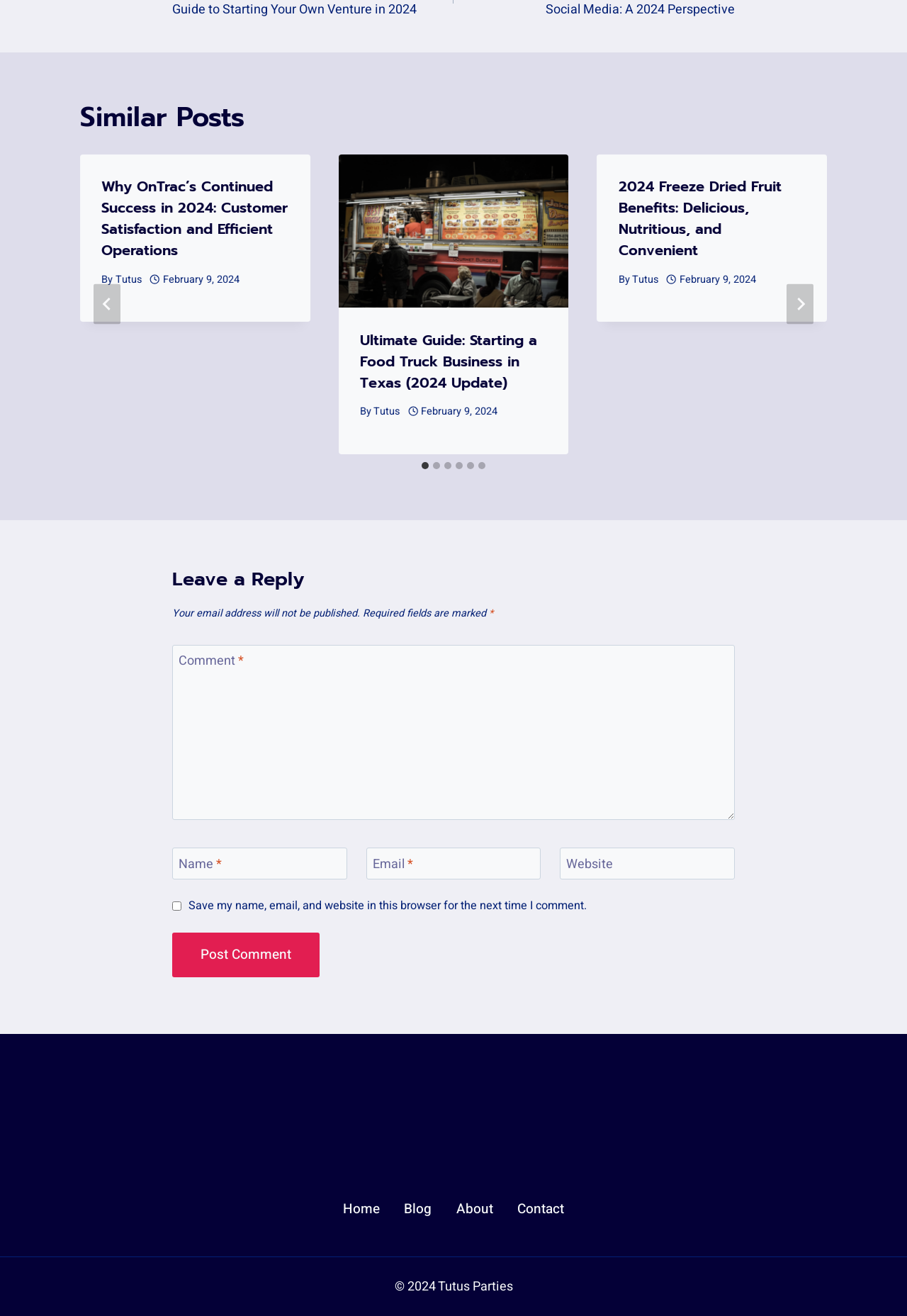Identify the bounding box coordinates for the UI element mentioned here: "aria-label="Go to last slide"". Provide the coordinates as four float values between 0 and 1, i.e., [left, top, right, bottom].

[0.103, 0.215, 0.133, 0.246]